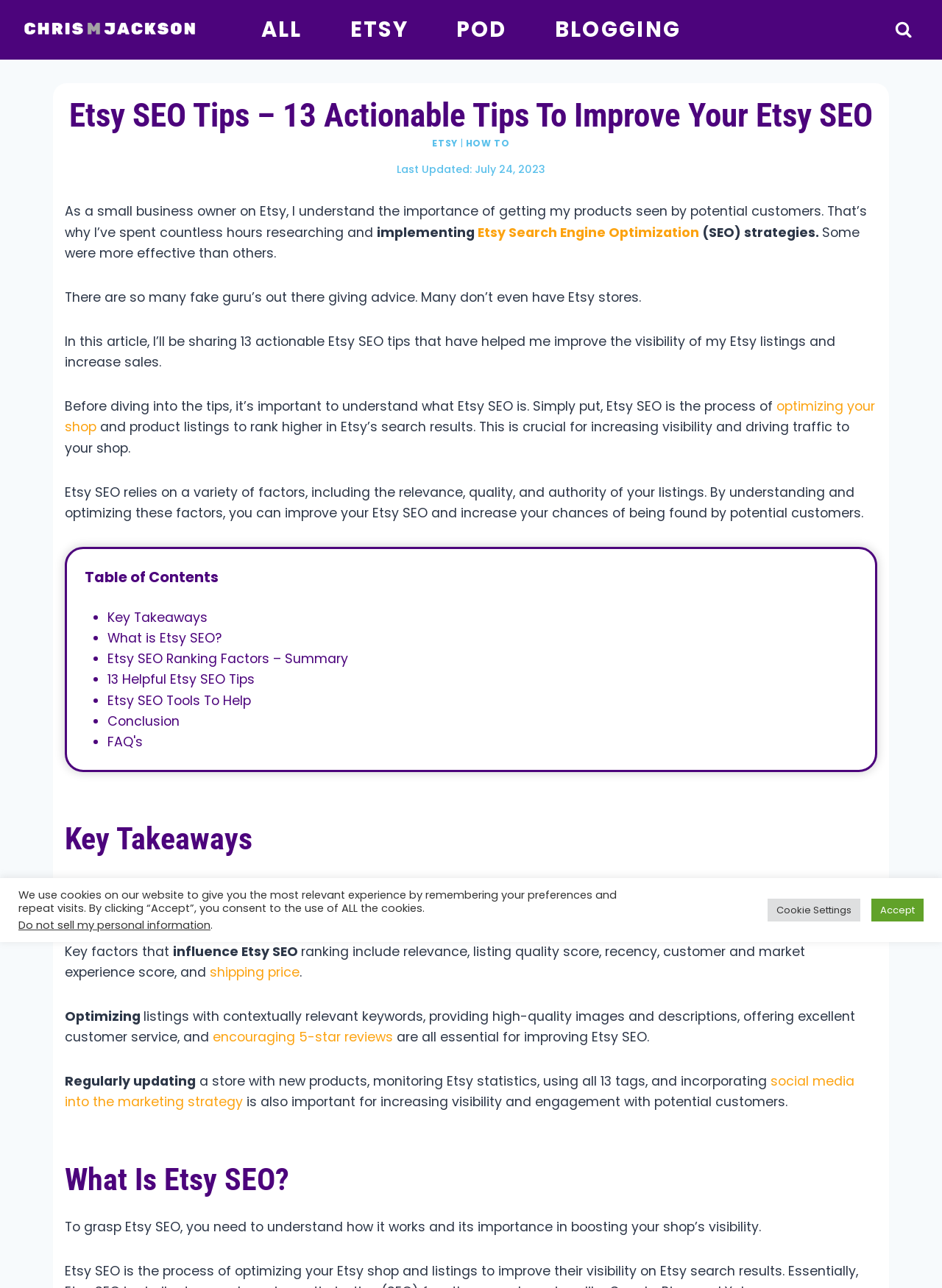Specify the bounding box coordinates of the element's region that should be clicked to achieve the following instruction: "View the table of contents". The bounding box coordinates consist of four float numbers between 0 and 1, in the format [left, top, right, bottom].

[0.069, 0.425, 0.931, 0.599]